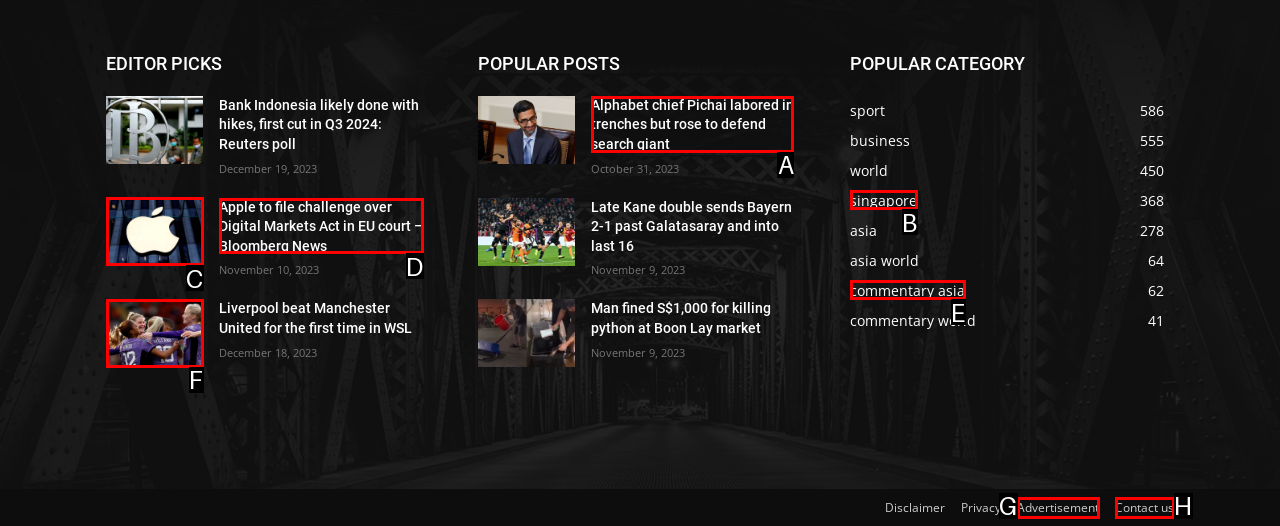Which option should I select to accomplish the task: Search for something? Respond with the corresponding letter from the given choices.

None